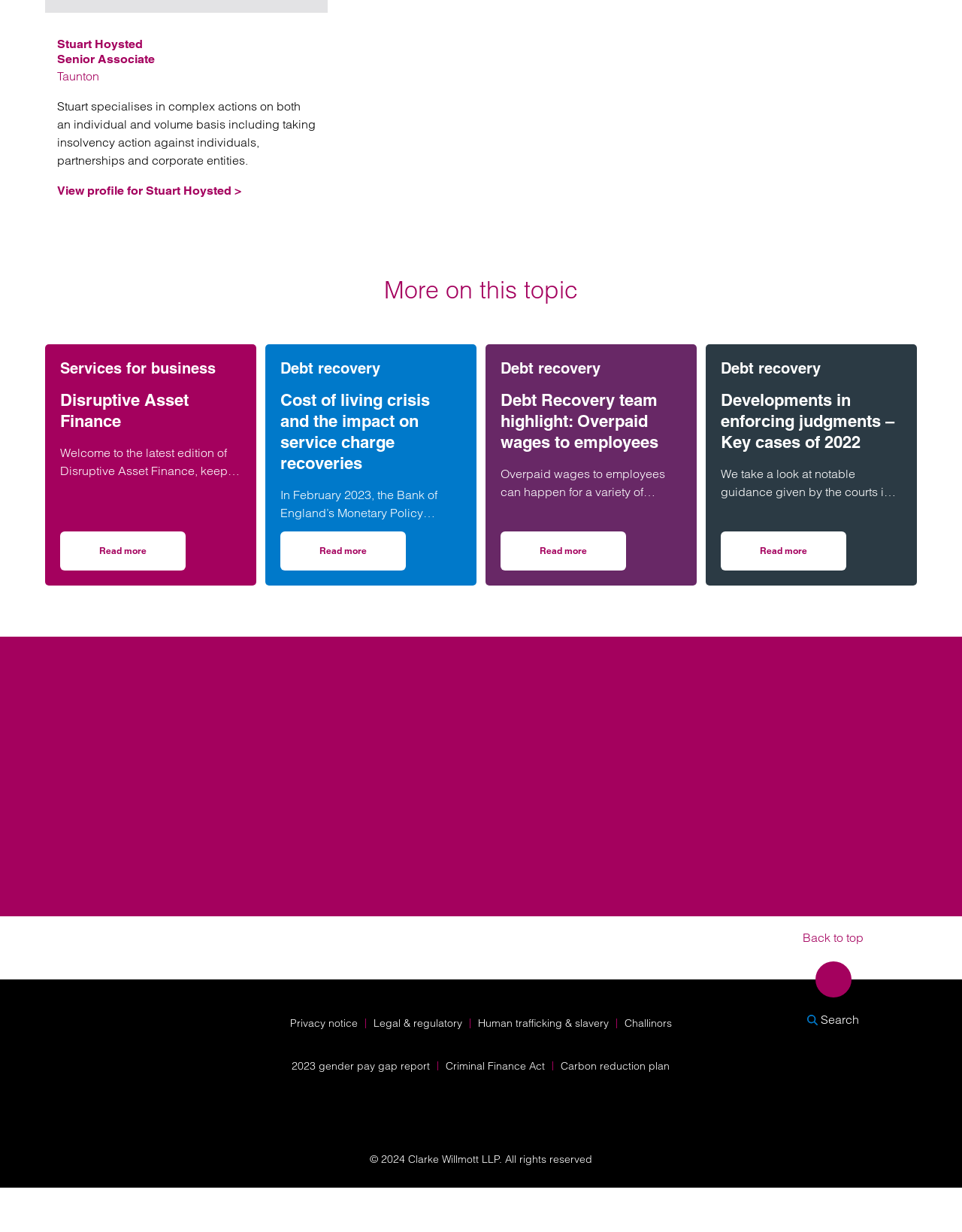Based on what you see in the screenshot, provide a thorough answer to this question: How many ways are there to contact the law firm?

There are three ways to contact the law firm mentioned on the webpage: 'Request a consultation', 'Call us' at 0800 652 8025, and 'Email us' at getintouch@clarkewillmott.com.